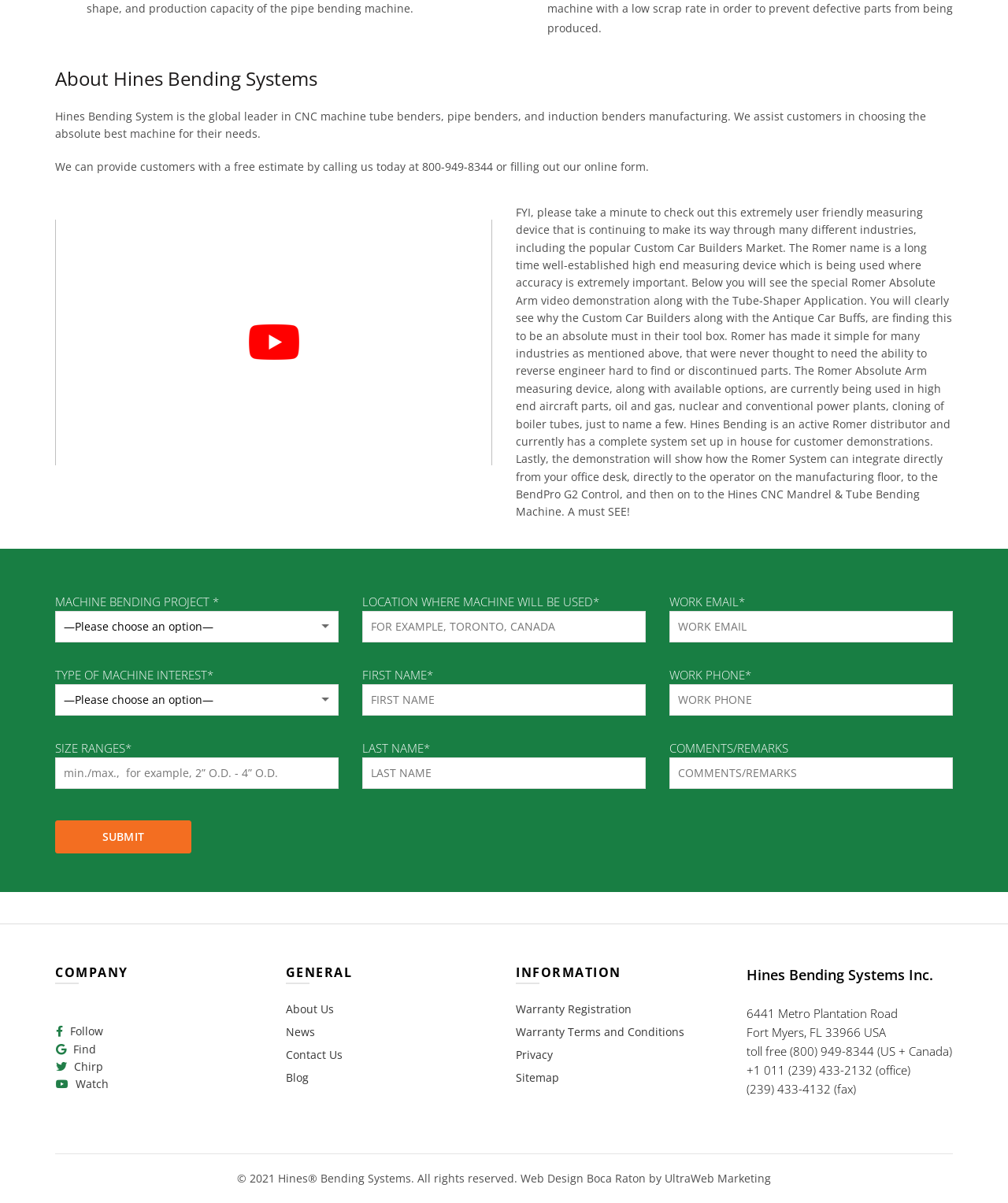What is the phone number for toll-free calls?
Deliver a detailed and extensive answer to the question.

The phone number for toll-free calls can be found at the bottom of the webpage, in the contact information section, where it is written as '(800) 949-8344'.